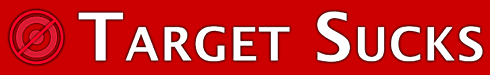Give a short answer using one word or phrase for the question:
What symbol is crossed out in the red circle?

not specified